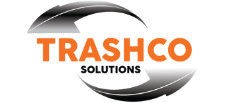Generate an elaborate caption that covers all aspects of the image.

The image showcases the logo of "Trashco Solutions," a company specializing in junk removal and dumpster bin rental services. The logo features bold, vibrant orange text for the word "TRASHCO," which emphasizes the company's focus on waste management. The word "SOLUTIONS" is presented in sleek black text, indicating a professional and reliable approach to their services. A dynamic, curved graphic element in shades of gray incorporates a sense of movement and modernity, enhancing the overall design. This logo represents Trashco Solutions' commitment to providing effective junk removal services in various service areas, including their base in Etobicoke.